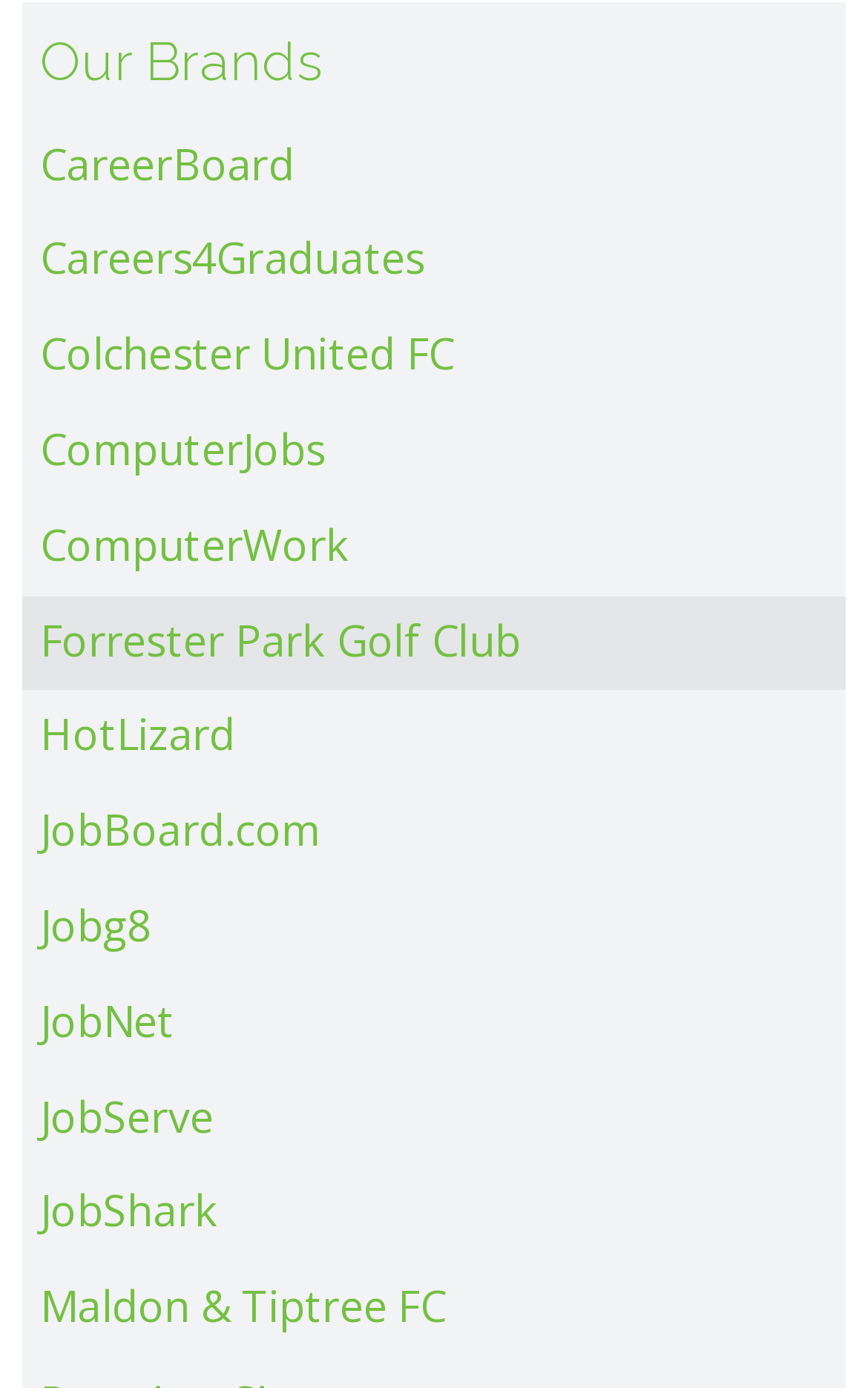Locate the UI element described by JobServe in the provided webpage screenshot. Return the bounding box coordinates in the format (top-left x, top-left y, bottom-right x, bottom-right y), ensuring all values are between 0 and 1.

[0.026, 0.772, 0.974, 0.841]